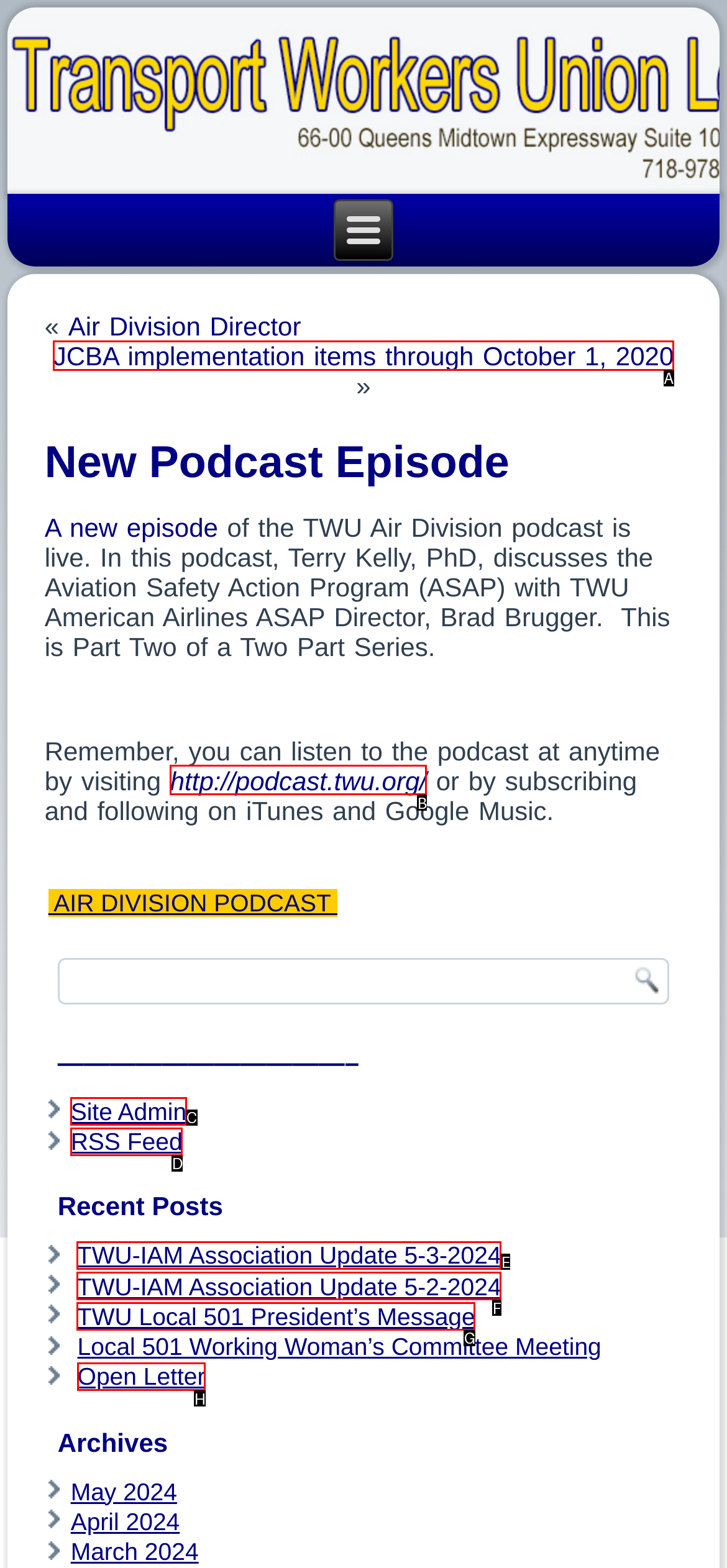Provide the letter of the HTML element that you need to click on to perform the task: Visit the podcast website.
Answer with the letter corresponding to the correct option.

B